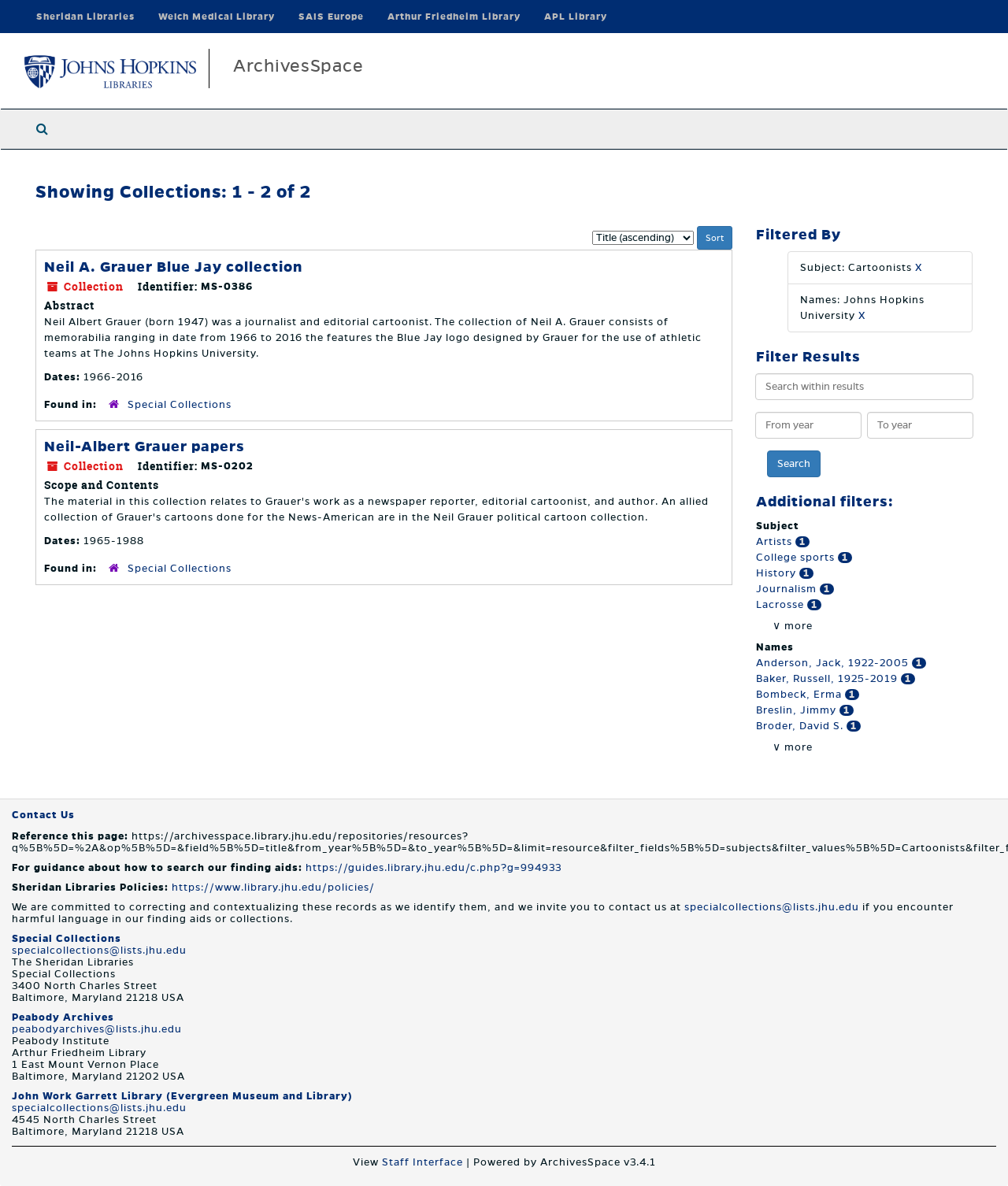What is the name of the first collection?
Please ensure your answer to the question is detailed and covers all necessary aspects.

I found the answer by looking at the first collection listed on the webpage, which is 'Neil A. Grauer Blue Jay collection'.